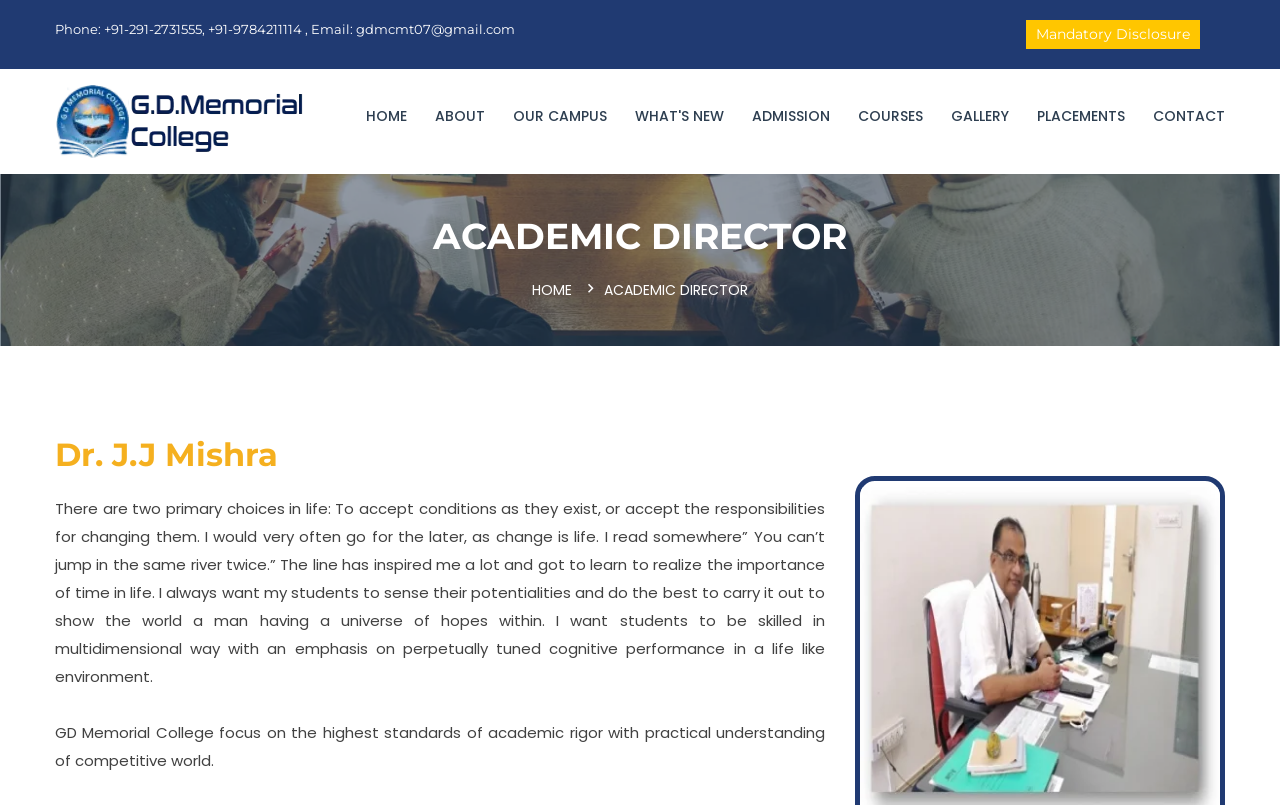Please identify the bounding box coordinates of the element I need to click to follow this instruction: "Click the Mandatory Disclosure button".

[0.802, 0.025, 0.938, 0.061]